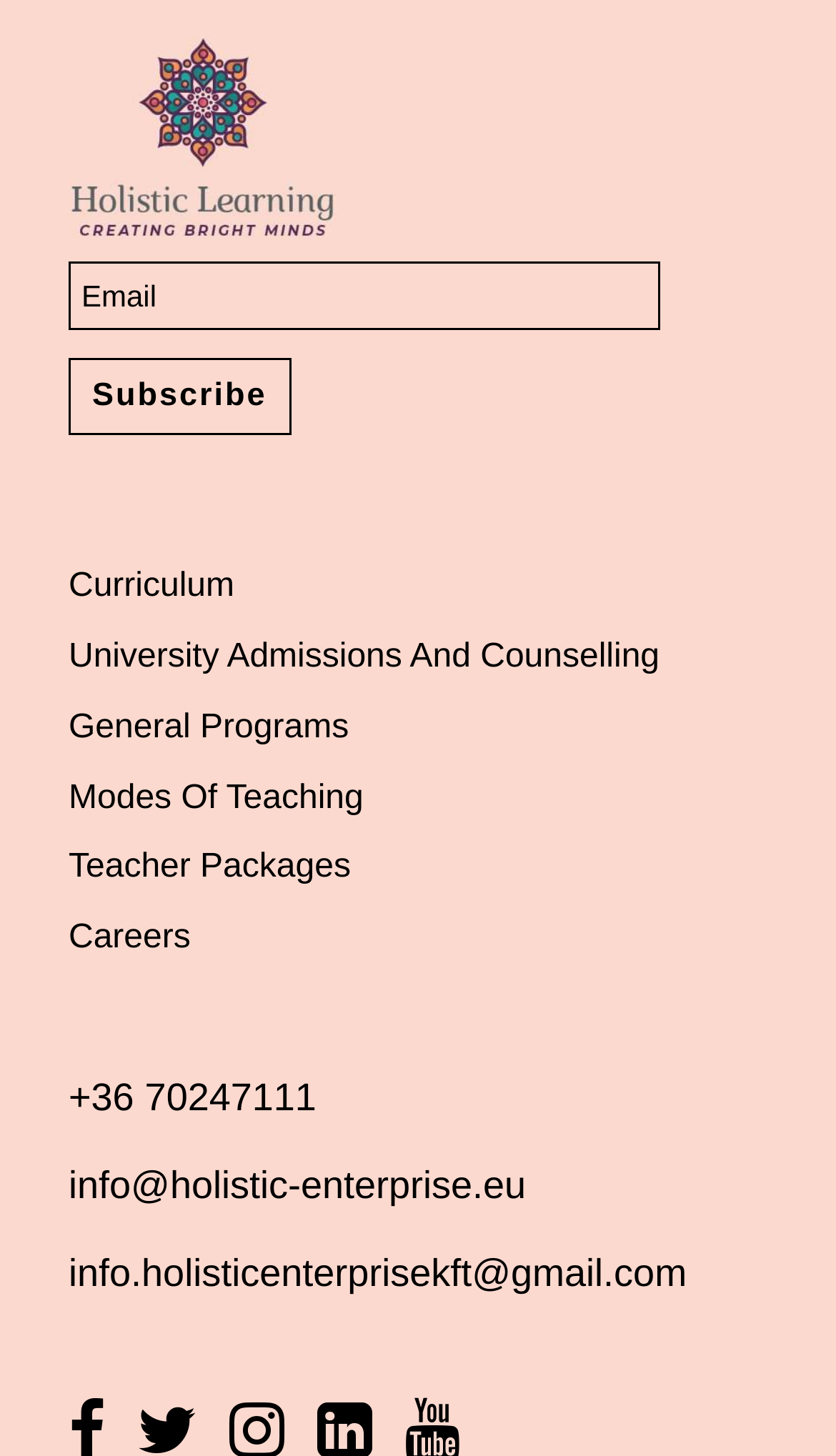Could you specify the bounding box coordinates for the clickable section to complete the following instruction: "Contact via phone"?

[0.082, 0.736, 0.379, 0.774]